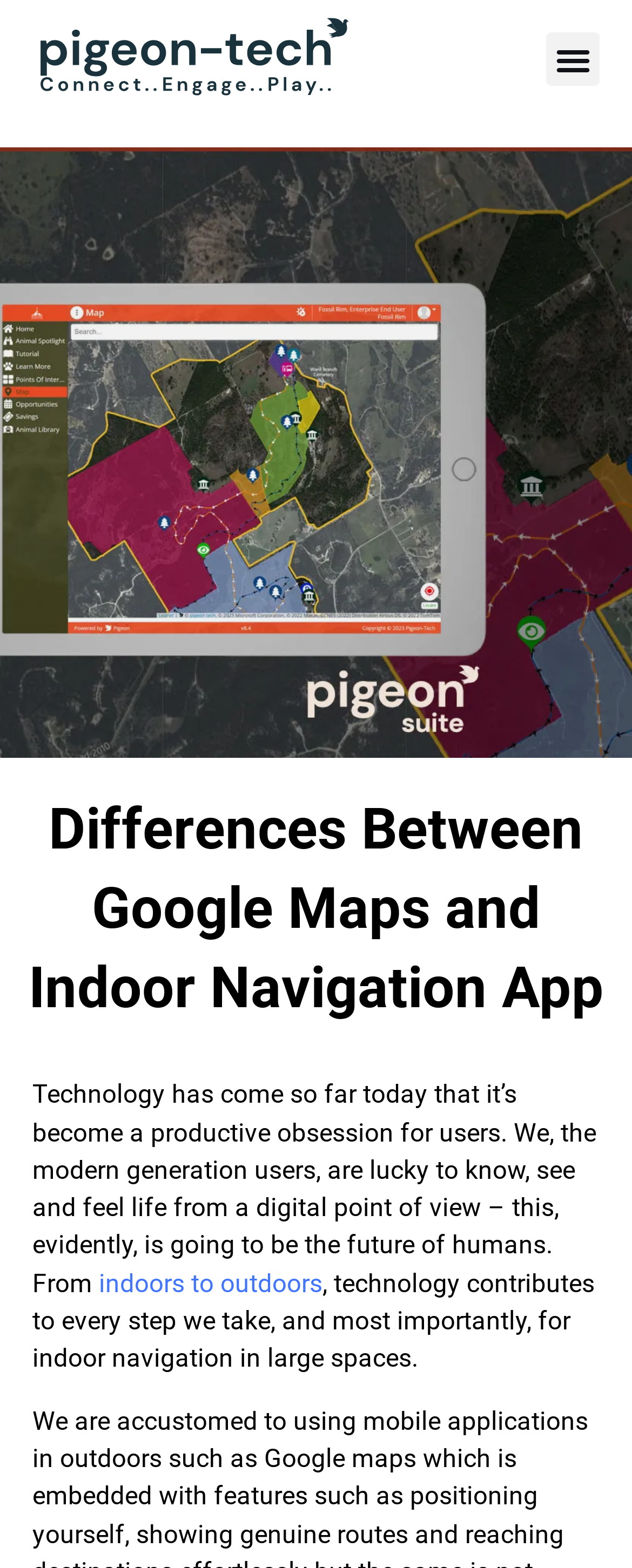Given the element description indoors to outdoors, predict the bounding box coordinates for the UI element in the webpage screenshot. The format should be (top-left x, top-left y, bottom-right x, bottom-right y), and the values should be between 0 and 1.

[0.156, 0.809, 0.51, 0.828]